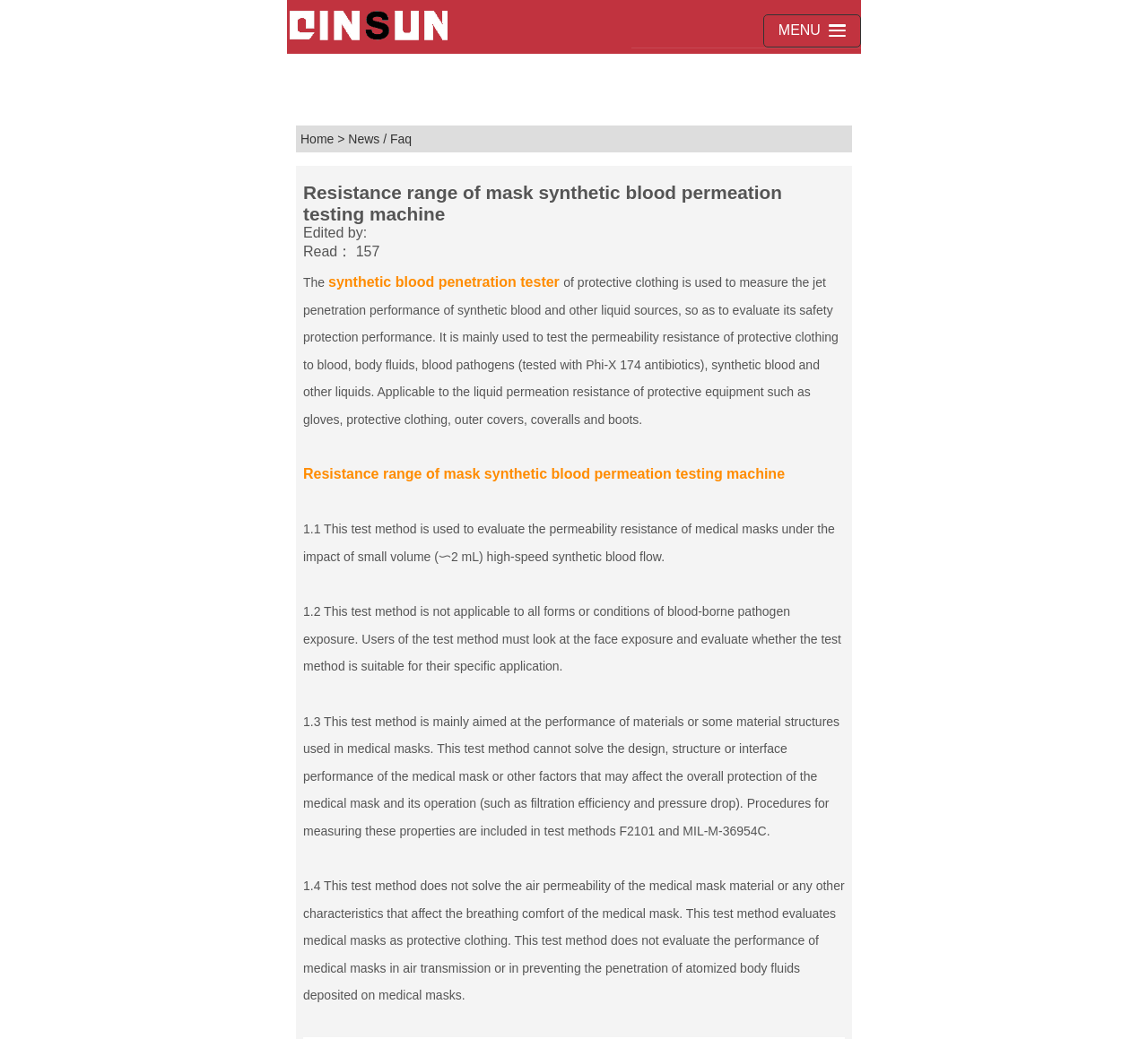Determine the main heading text of the webpage.

Resistance range of mask synthetic blood permeation testing machine